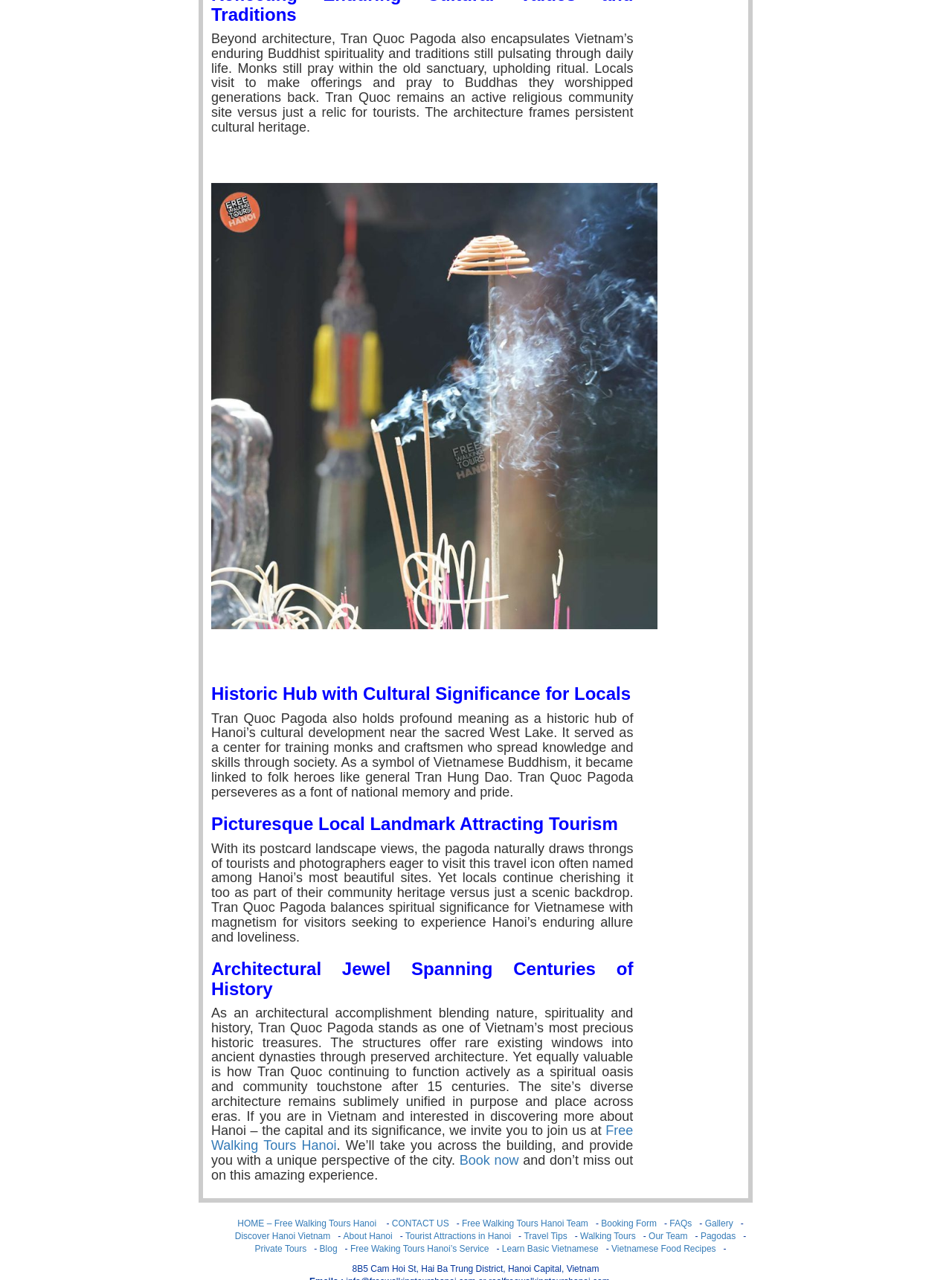What is the significance of Tran Quoc Pagoda?
Please answer the question with a detailed and comprehensive explanation.

The webpage describes Tran Quoc Pagoda as a historic hub of Hanoi's cultural development, a symbol of Vietnamese Buddhism, and a font of national memory and pride, indicating its cultural and spiritual significance.